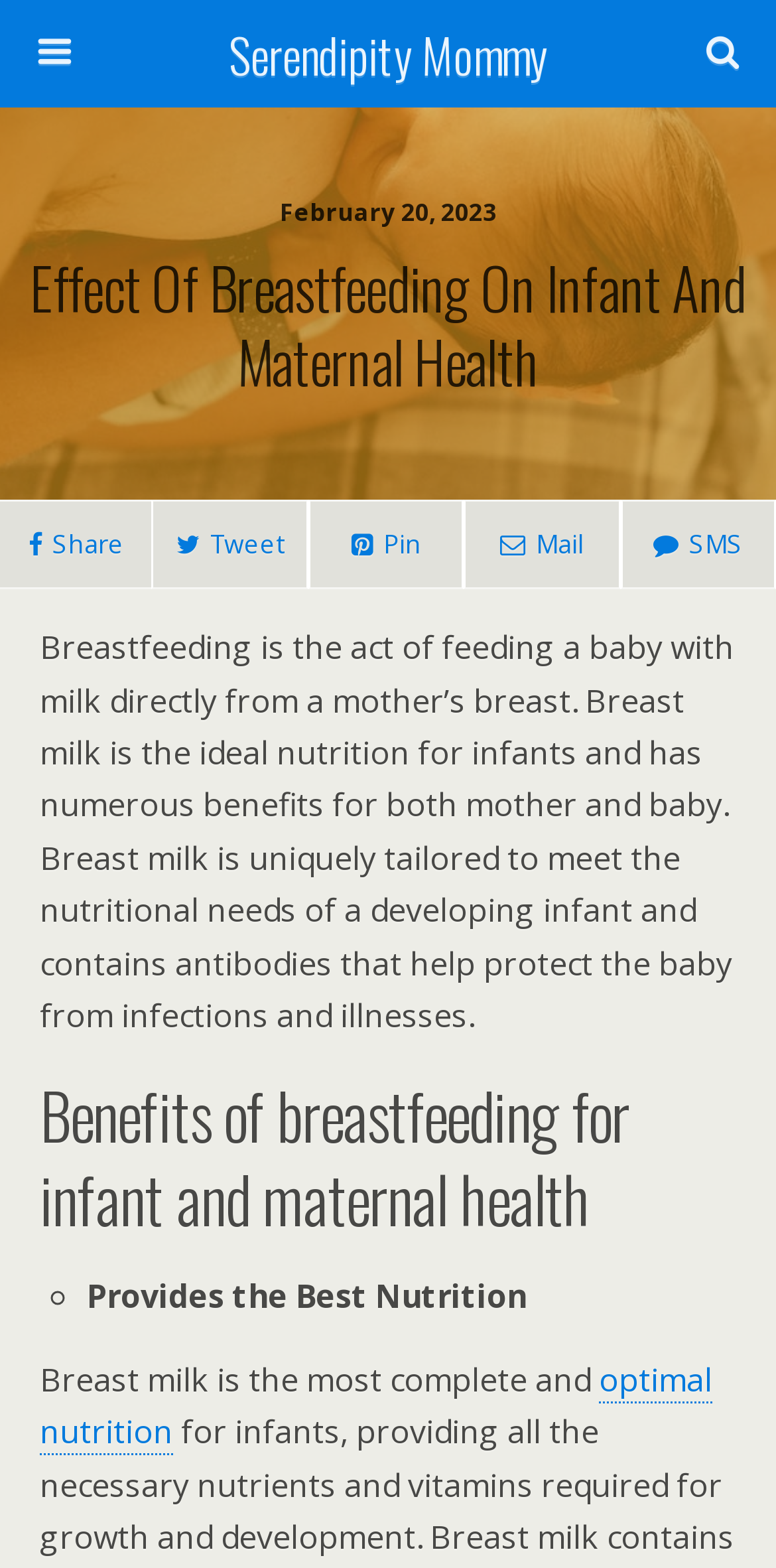From the screenshot, find the bounding box of the UI element matching this description: "Serendipity Mommy". Supply the bounding box coordinates in the form [left, top, right, bottom], each a float between 0 and 1.

[0.16, 0.0, 0.84, 0.069]